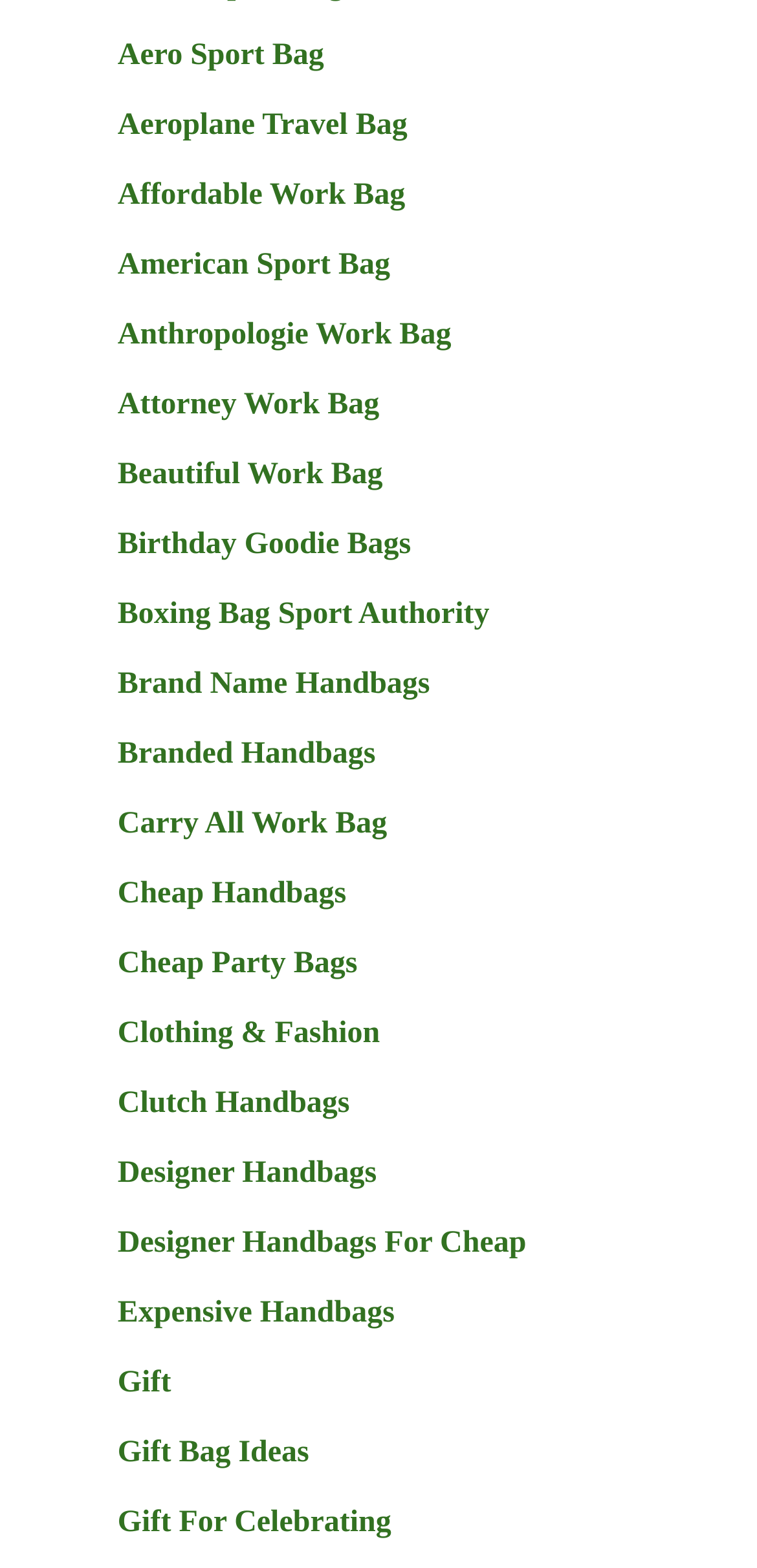Please respond to the question with a concise word or phrase:
What is the first link on the webpage?

Aero Sport Bag